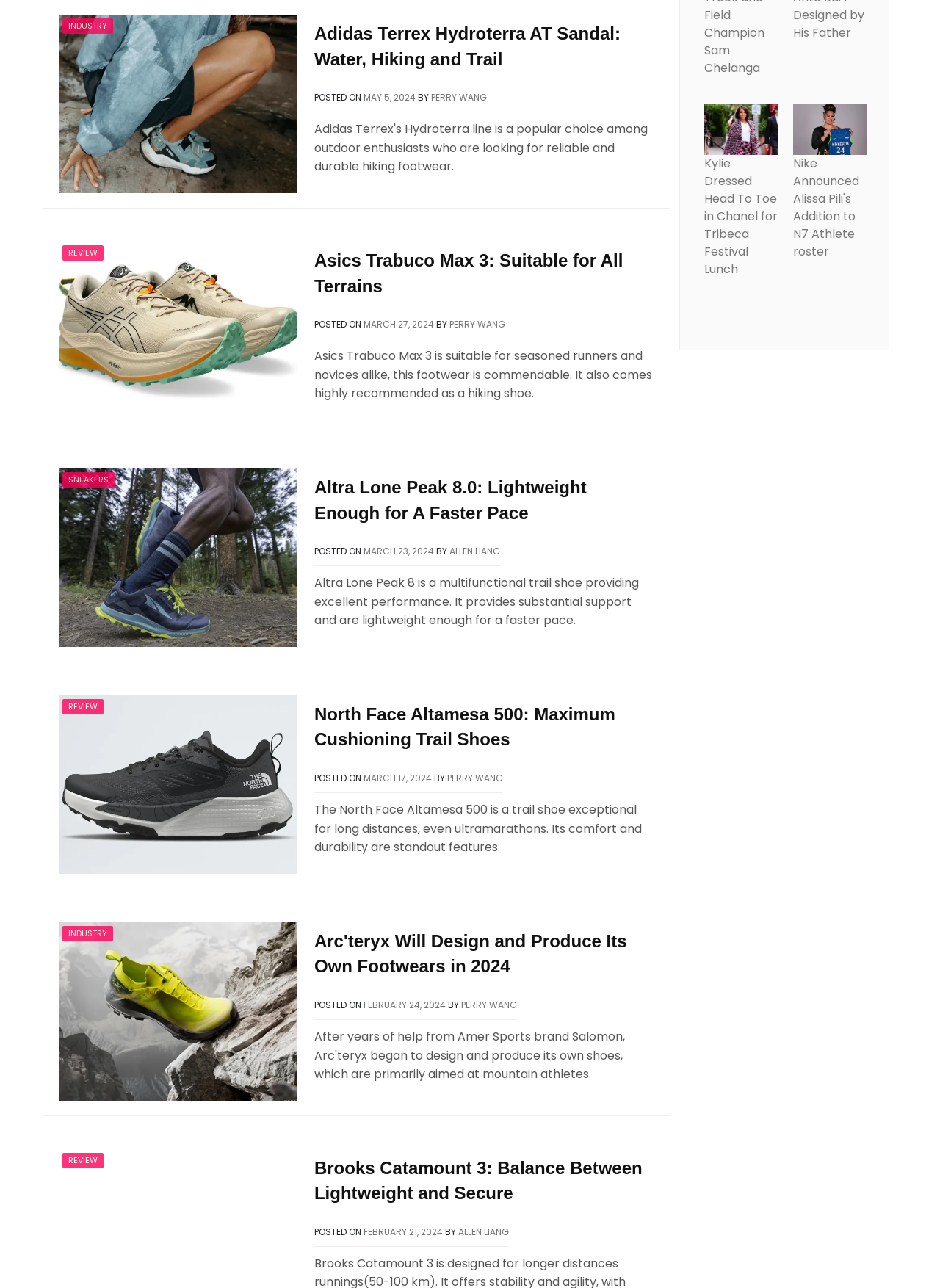Please find the bounding box coordinates in the format (top-left x, top-left y, bottom-right x, bottom-right y) for the given element description. Ensure the coordinates are floating point numbers between 0 and 1. Description: Review

[0.066, 0.543, 0.11, 0.555]